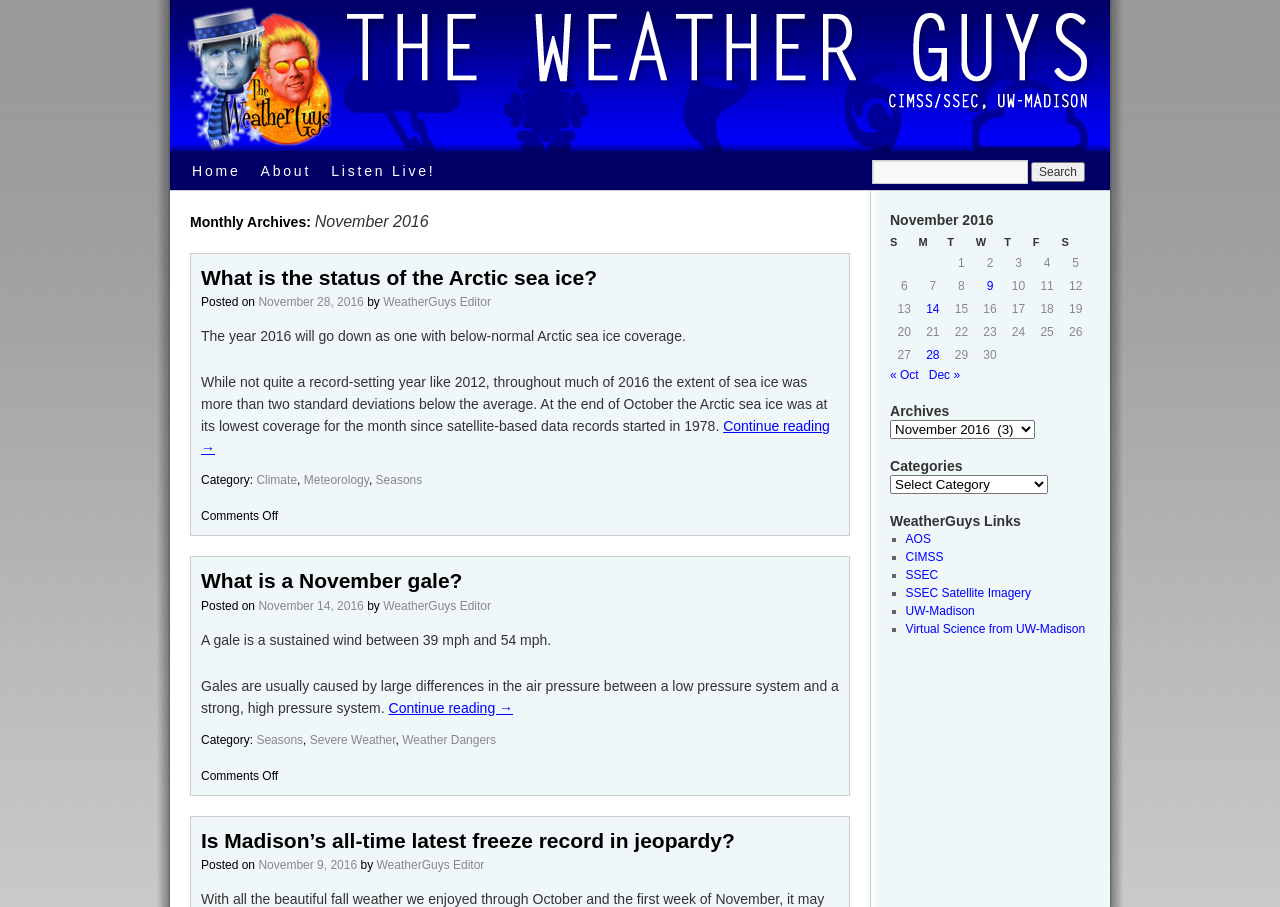Predict the bounding box coordinates of the area that should be clicked to accomplish the following instruction: "Search for something". The bounding box coordinates should consist of four float numbers between 0 and 1, i.e., [left, top, right, bottom].

[0.681, 0.176, 0.848, 0.203]